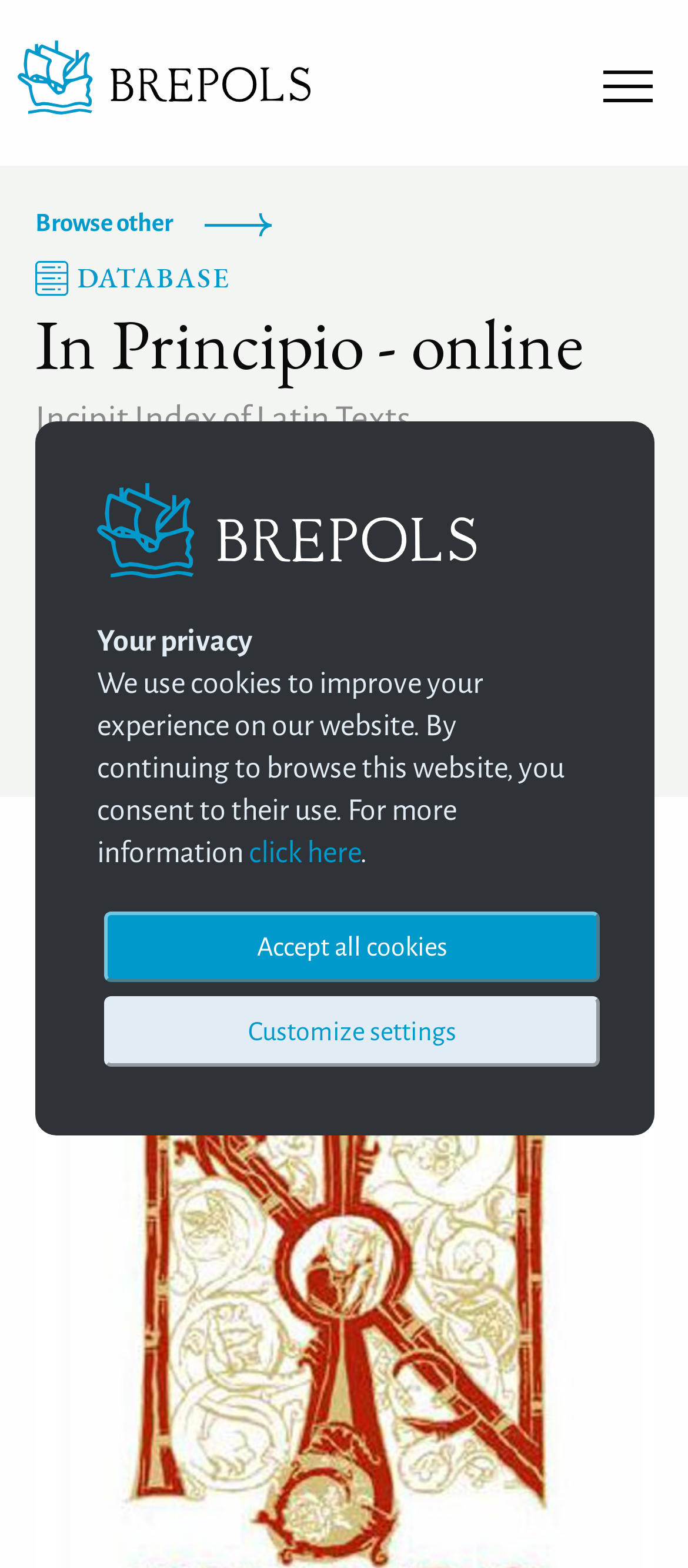Identify and provide the main heading of the webpage.

In Principio - online